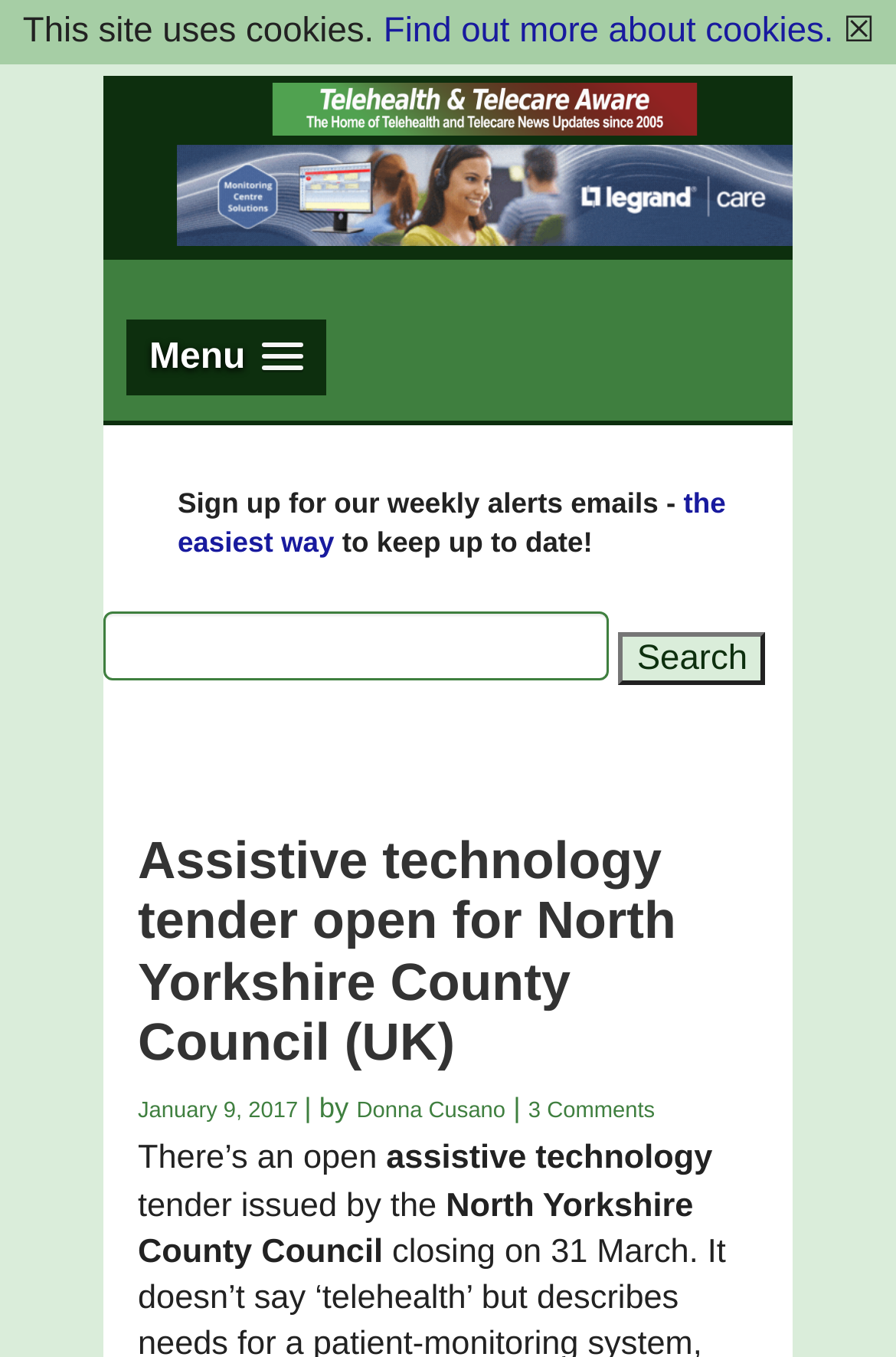How many comments does the article have?
Please answer using one word or phrase, based on the screenshot.

3 Comments